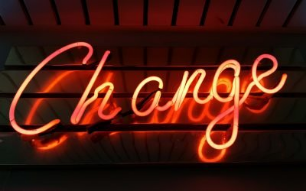Detail every significant feature and component of the image.

The image features a vibrant neon sign displaying the word "Change" in a cursive and flowing script. The glowing letters radiate a bright orange-red hue, emphasizing the concept of transformation and adaptability. The background is understated, allowing the illuminated text to stand out prominently, symbolizing an inviting message about embracing change. This visual serves as an inspiring reminder of the importance of innovation and growth, particularly in contexts such as personal development, business strategy, or community initiatives. The overall aesthetic combines modern design with a motivational tone, encouraging viewers to reflect on the positive aspects of change in their lives.